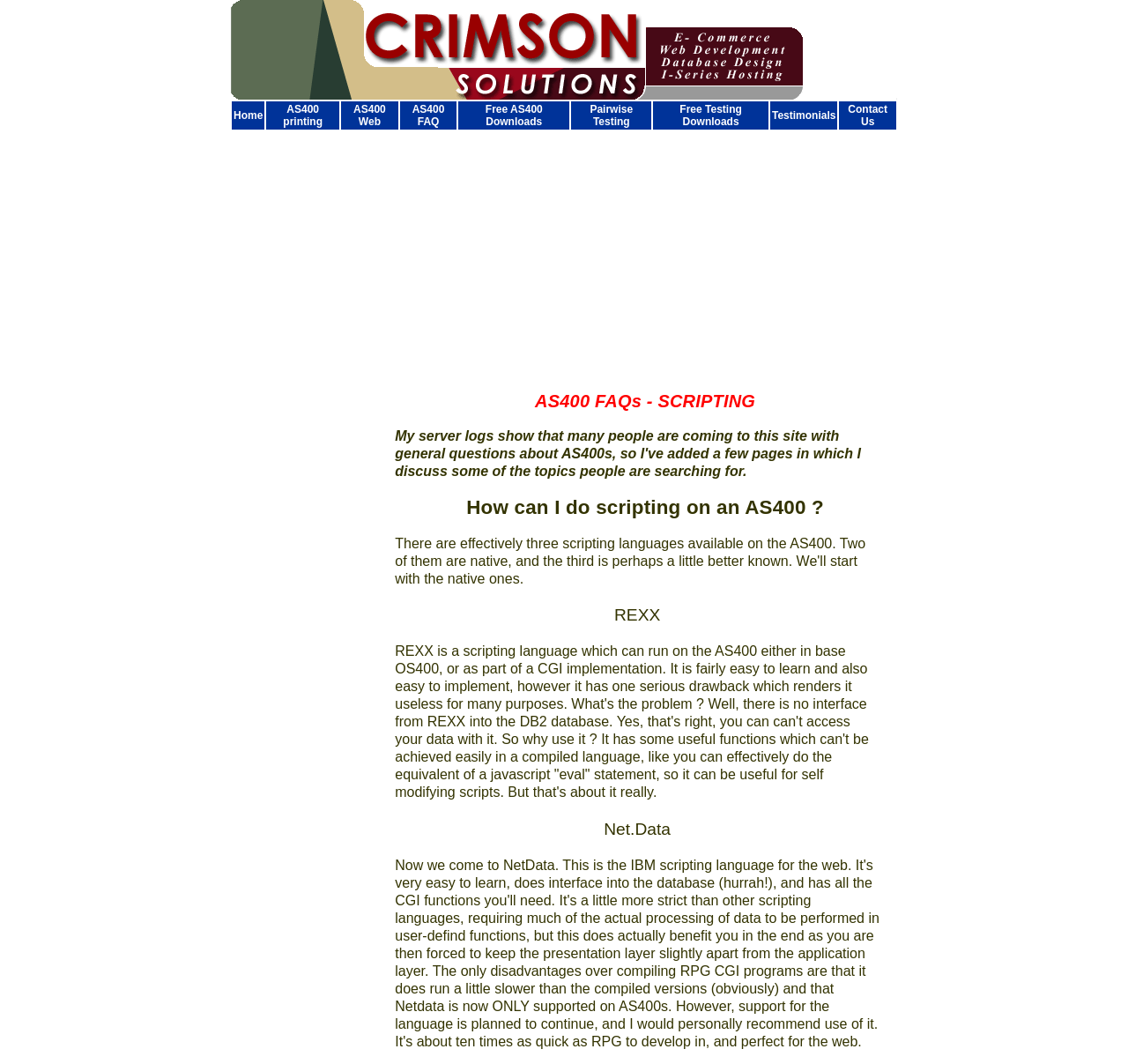What is the purpose of REXX scripting language?
Give a one-word or short phrase answer based on the image.

Self-modifying scripts